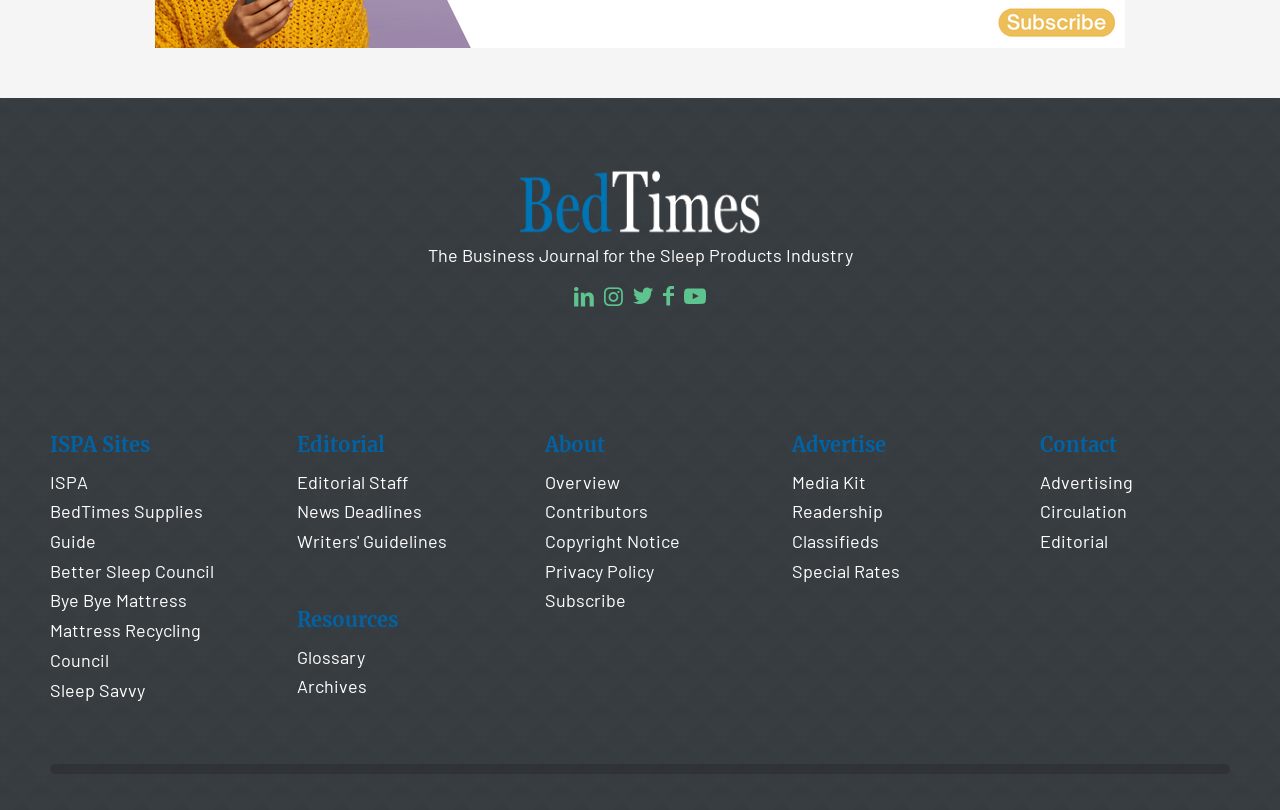Determine the bounding box coordinates of the clickable region to carry out the instruction: "Click on the 'HOME' link".

None